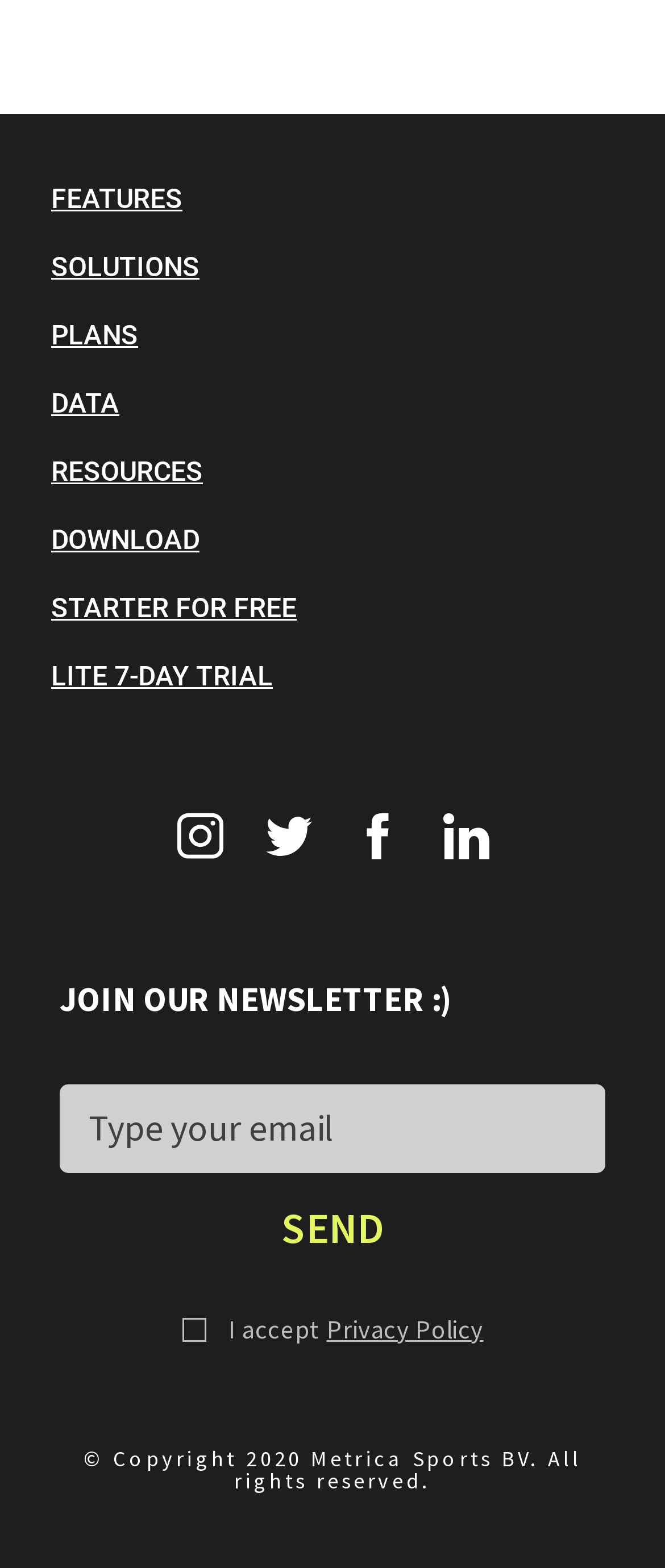Pinpoint the bounding box coordinates of the clickable element to carry out the following instruction: "Enter email address."

[0.09, 0.691, 0.91, 0.748]